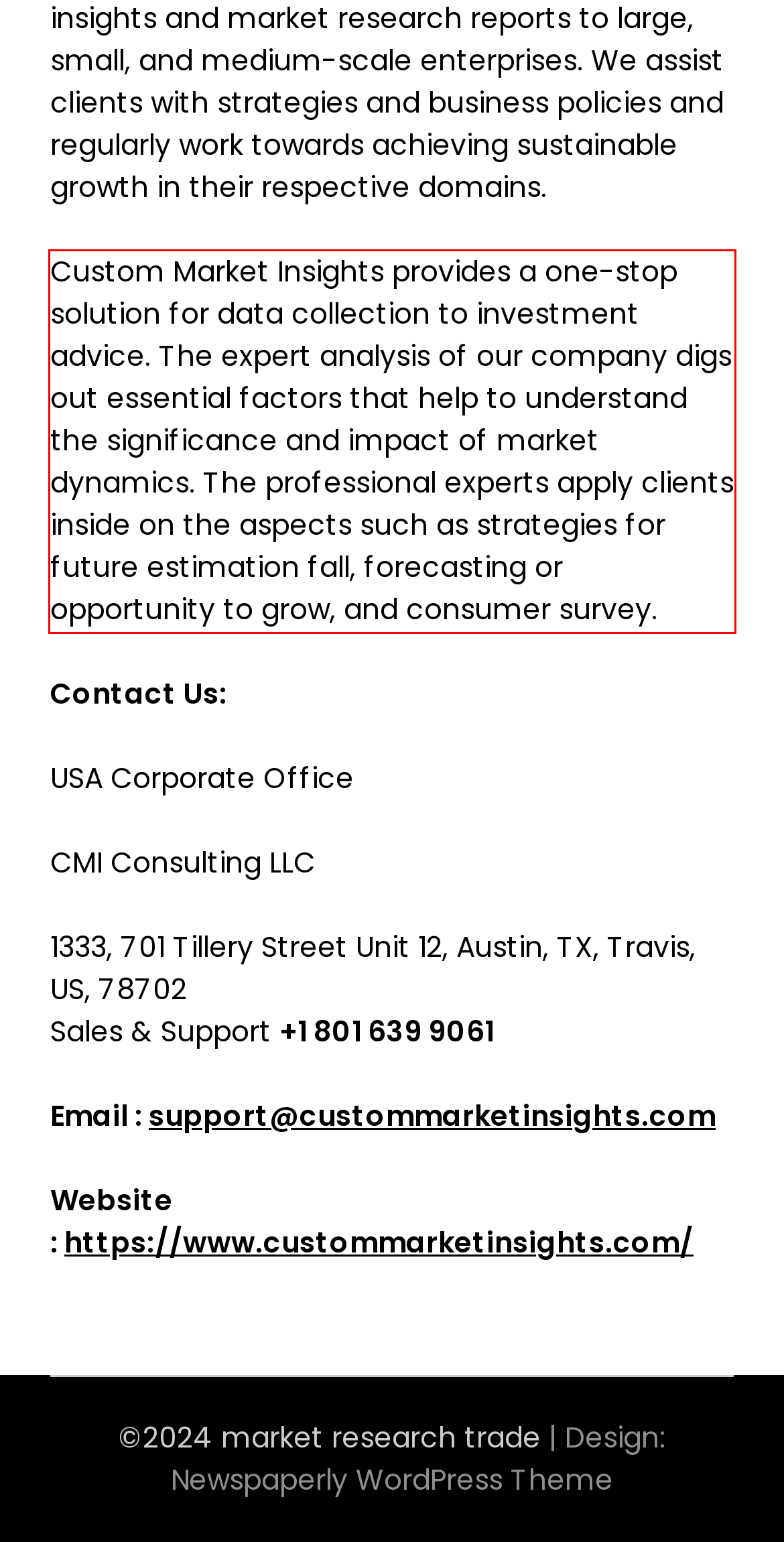Please examine the screenshot of the webpage and read the text present within the red rectangle bounding box.

Custom Market Insights provides a one-stop solution for data collection to investment advice. The expert analysis of our company digs out essential factors that help to understand the significance and impact of market dynamics. The professional experts apply clients inside on the aspects such as strategies for future estimation fall, forecasting or opportunity to grow, and consumer survey.